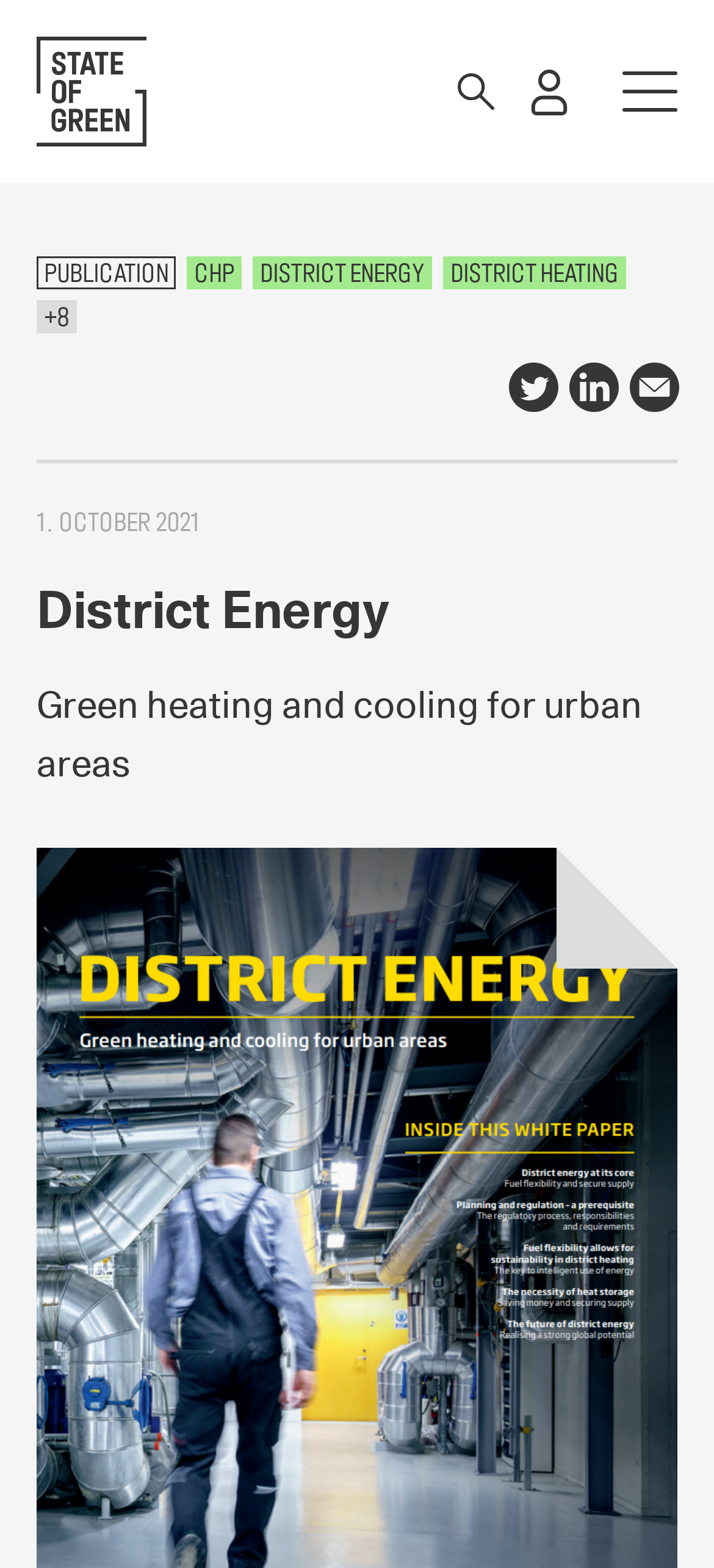Give a comprehensive overview of the webpage, including key elements.

The webpage is about District Energy, with a title "District Energy | State of Green" at the top. Below the title, there are three links aligned horizontally, with the first link located at the top-left corner. 

To the right of the first link, there are four static text elements arranged horizontally, labeled as "PUBLICATION", "CHP", "DISTRICT ENERGY", and "DISTRICT HEATING". The text "PUBLICATION" is accompanied by a "+8" label. 

Below these text elements, there are three more links aligned horizontally, positioned near the top-right corner. 

Further down, there is a static text element displaying the date "1. OCTOBER 2021", located near the top-left corner. 

A prominent heading "District Energy" is centered on the page, followed by a paragraph of text "Green heating and cooling for urban areas" that spans almost the entire width of the page.